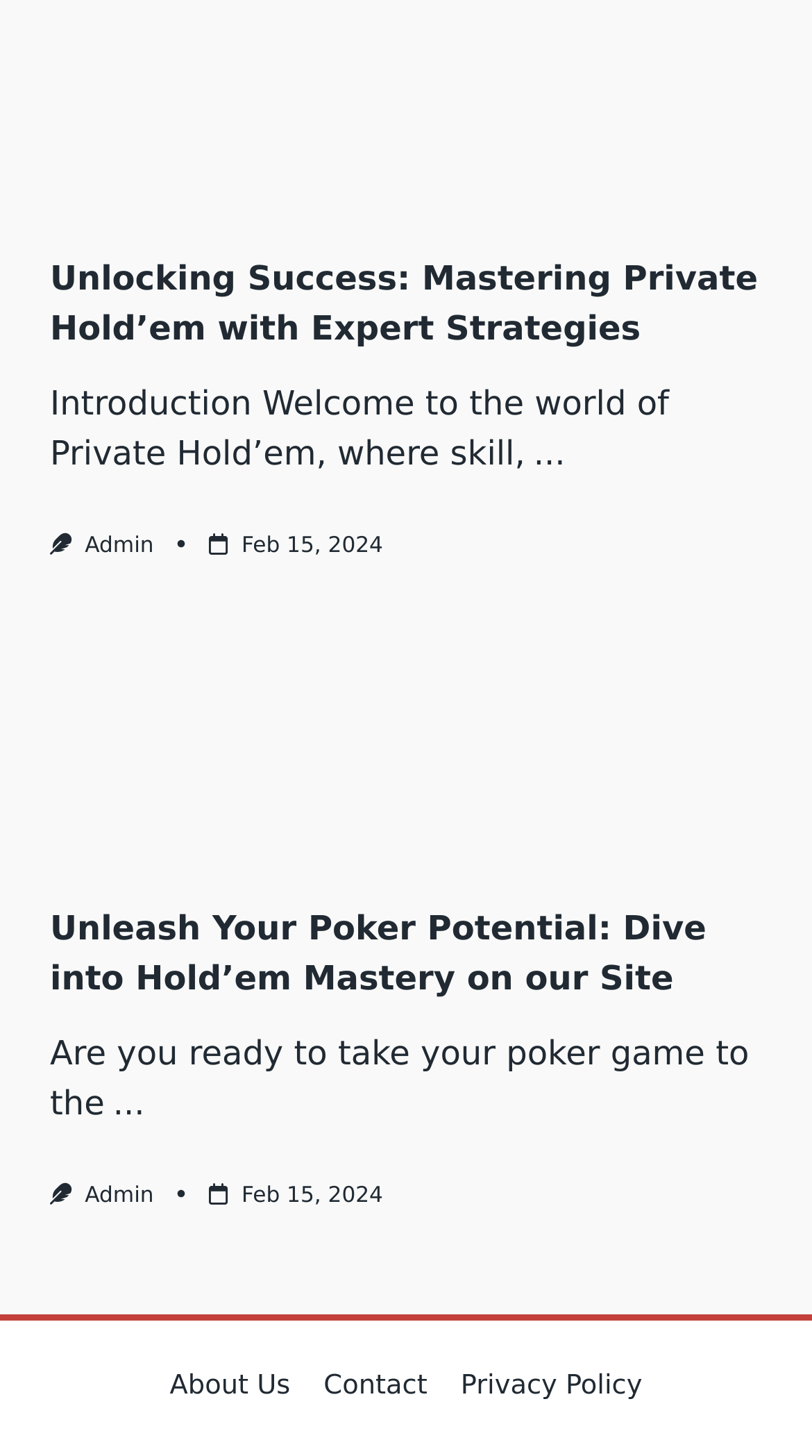Use a single word or phrase to answer the question: Who is the author of the article?

Admin